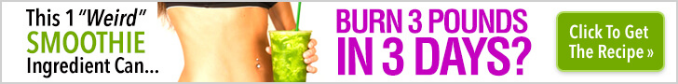Give an in-depth description of the image.

This engaging banner promotes a weight loss smoothie recipe with an eye-catching message. The image features the torso of a person holding a green smoothie, highlighting themes of fitness and health. The text emphasizes the potential for quick results, stating, "This 1 'Weird' SMOOTHIE Ingredient Can..." followed by a bold call to action: "BURN 3 POUNDS IN 3 DAYS?" The playful, intriguing wording aims to capture the viewer's attention and encourages them to click for more information about the recipe, ideally appealing to those interested in effective health tips and dietary solutions.